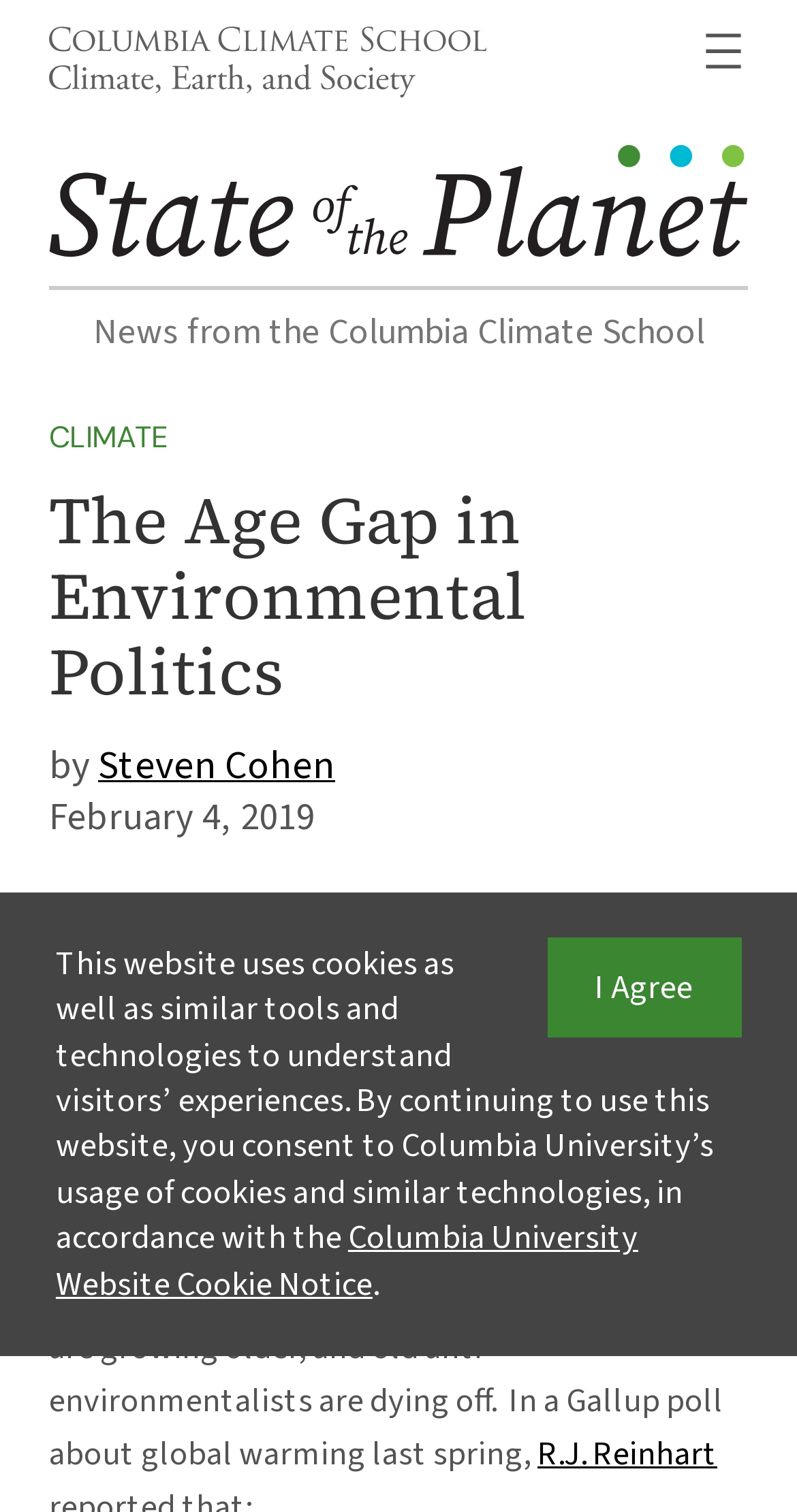Describe all significant elements and features of the webpage.

The webpage is about environmental politics, specifically discussing the age gap in environmental concerns. At the top left, there is a figure with a link to the Columbia Climate School, accompanied by an image with the same name. To the right of this figure, there is a navigation menu with an "Open menu" button.

Below the navigation menu, there is a link to "State of the Planet" with an associated image. A horizontal separator follows, separating the top section from the main content.

The main content starts with a heading "The Age Gap in Environmental Politics" and a subheading "News from the Columbia Climate School". Below this, there are links to categories such as "CLIMATE" and an article written by Steven Cohen. The article's publication date, February 4, 2019, is displayed next to the author's name.

The article's content discusses how young people care more about protecting the environment than older people, but this attitude is changing as older people become more supportive. The text also references a Gallup poll about global warming.

At the bottom of the page, there is a link to "I Agree" and a notice about the website's use of cookies, with a button to learn more about Columbia University's cookie policy.